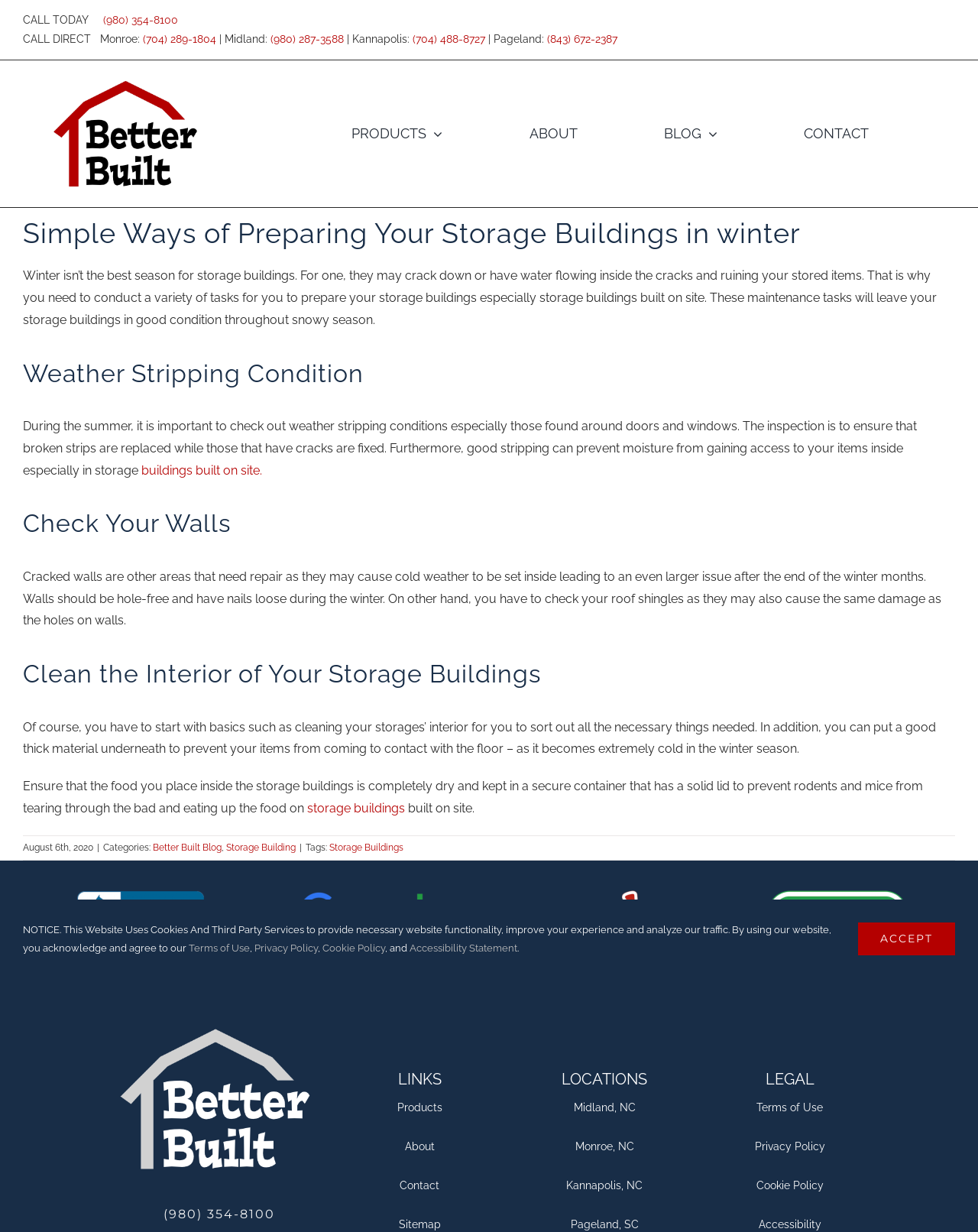What is the purpose of weather stripping around doors and windows?
Please use the image to provide a one-word or short phrase answer.

to prevent moisture